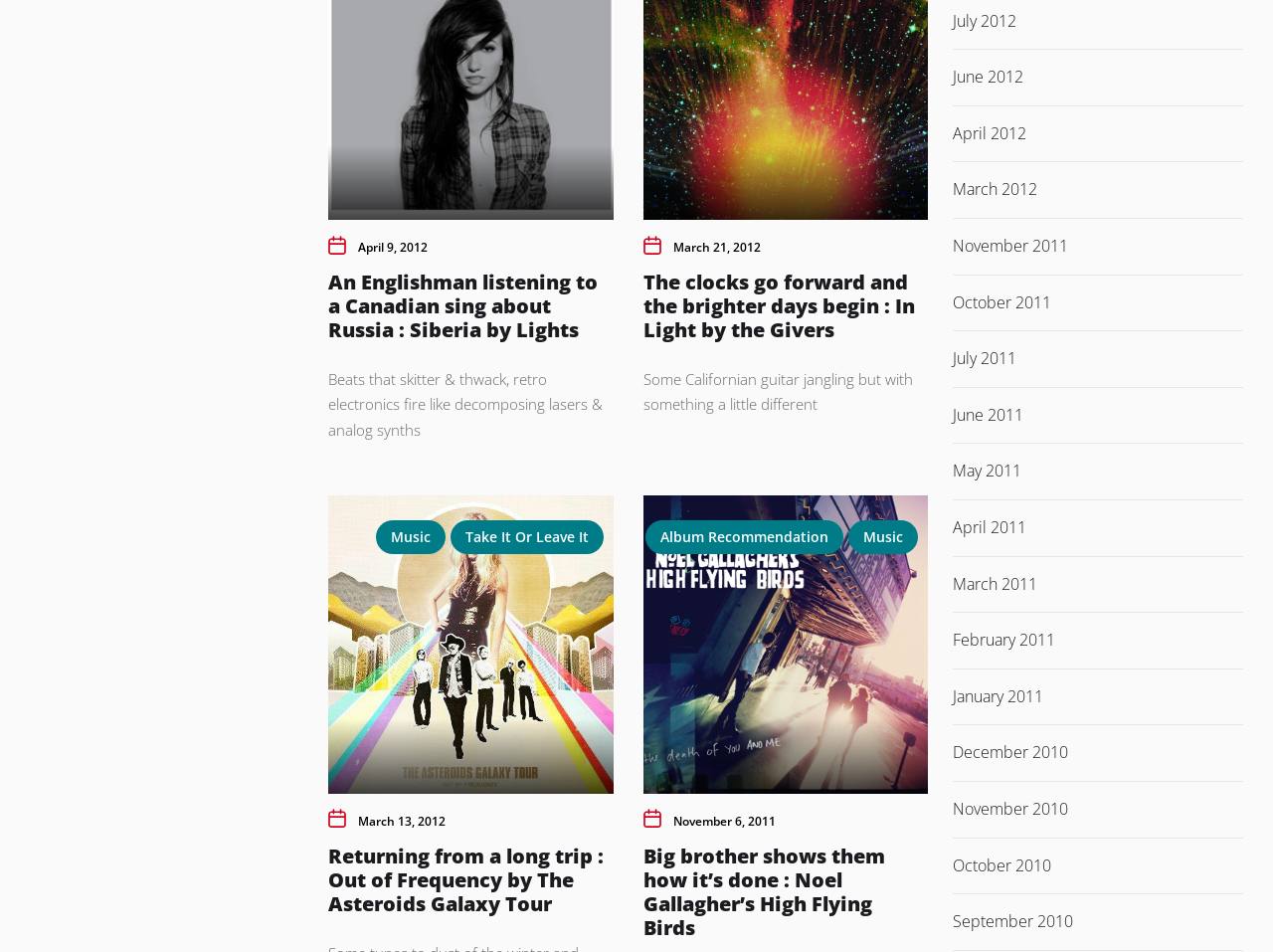Identify the bounding box coordinates for the UI element described as follows: Music. Use the format (top-left x, top-left y, bottom-right x, bottom-right y) and ensure all values are floating point numbers between 0 and 1.

[0.667, 0.546, 0.721, 0.582]